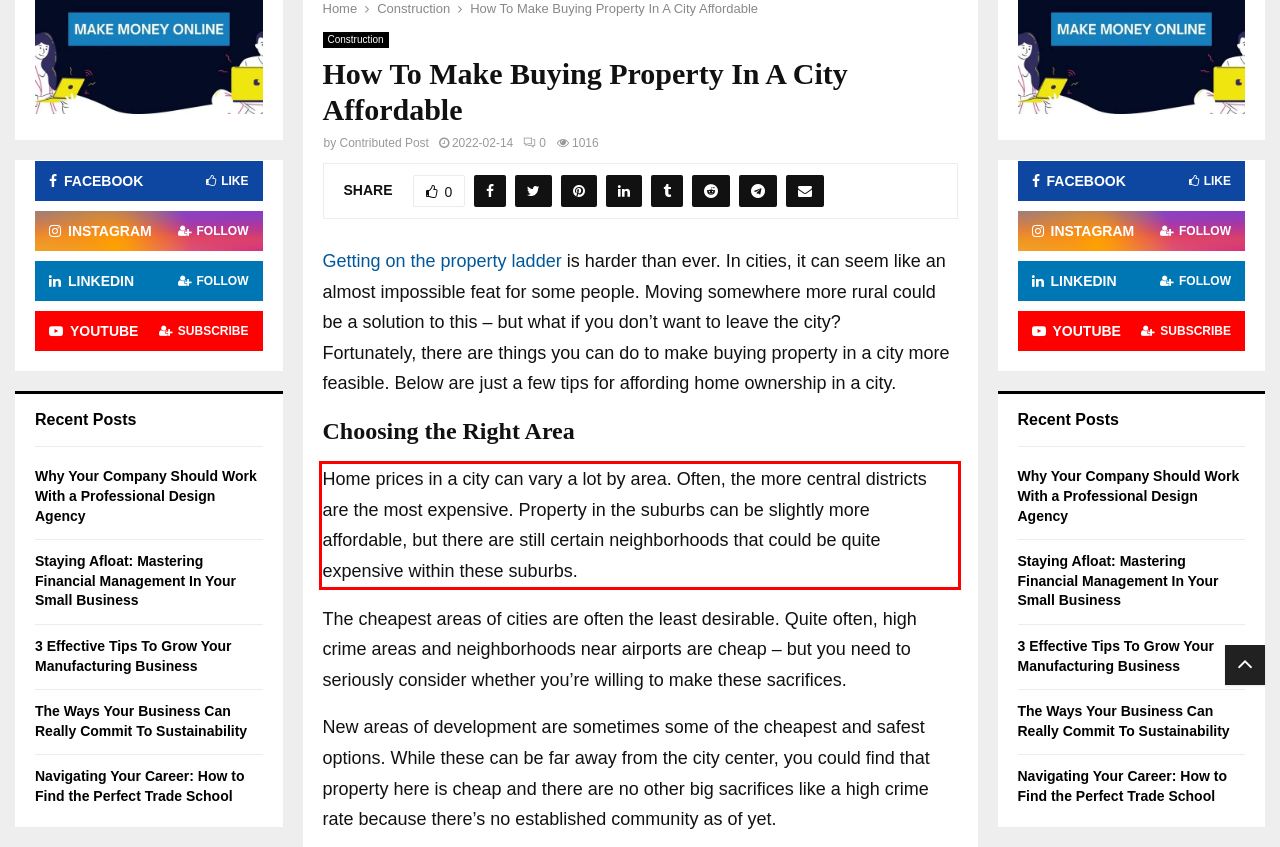With the given screenshot of a webpage, locate the red rectangle bounding box and extract the text content using OCR.

Home prices in a city can vary a lot by area. Often, the more central districts are the most expensive. Property in the suburbs can be slightly more affordable, but there are still certain neighborhoods that could be quite expensive within these suburbs.